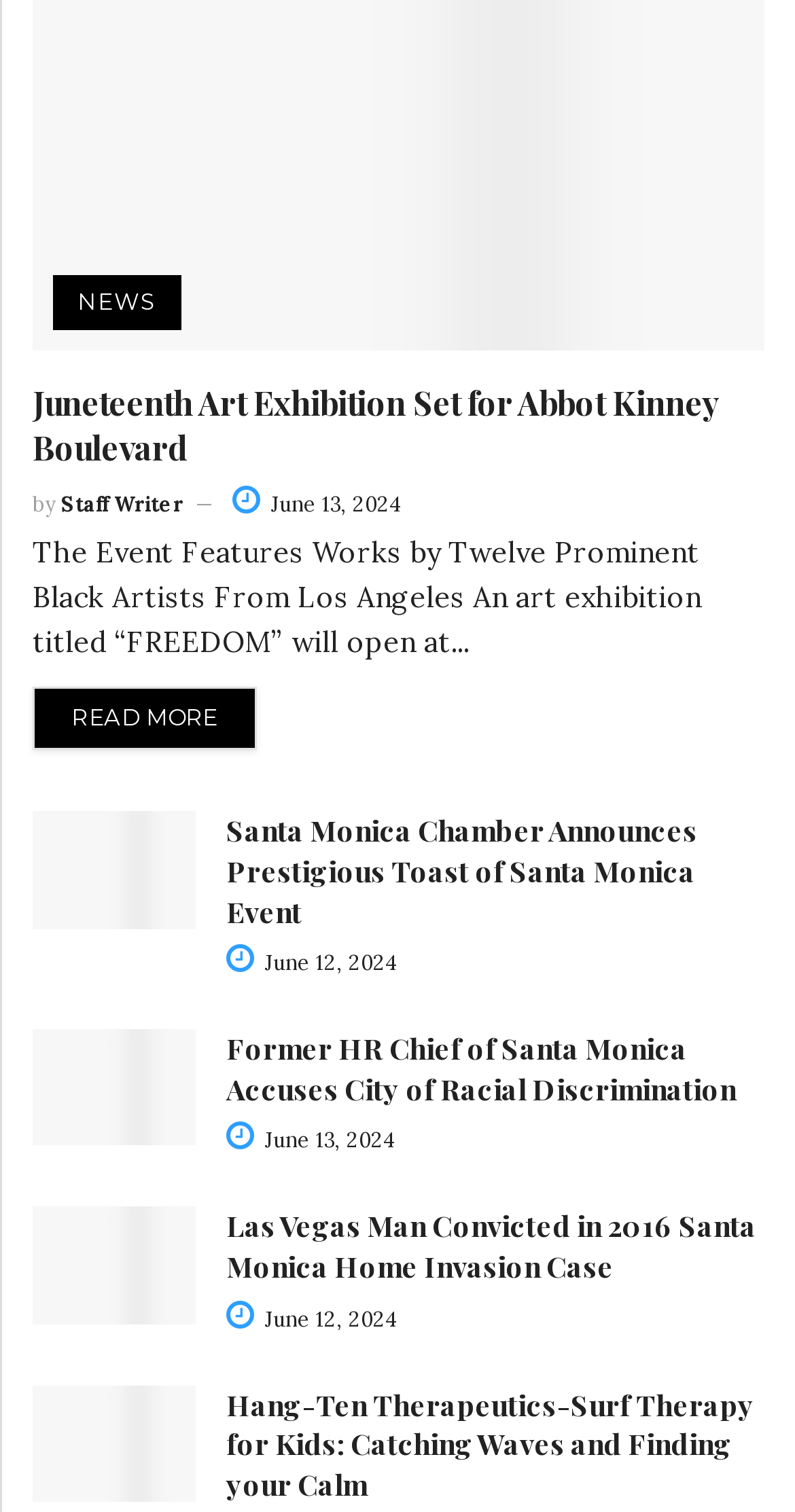What is the theme of the art exhibition?
Using the picture, provide a one-word or short phrase answer.

FREEDOM